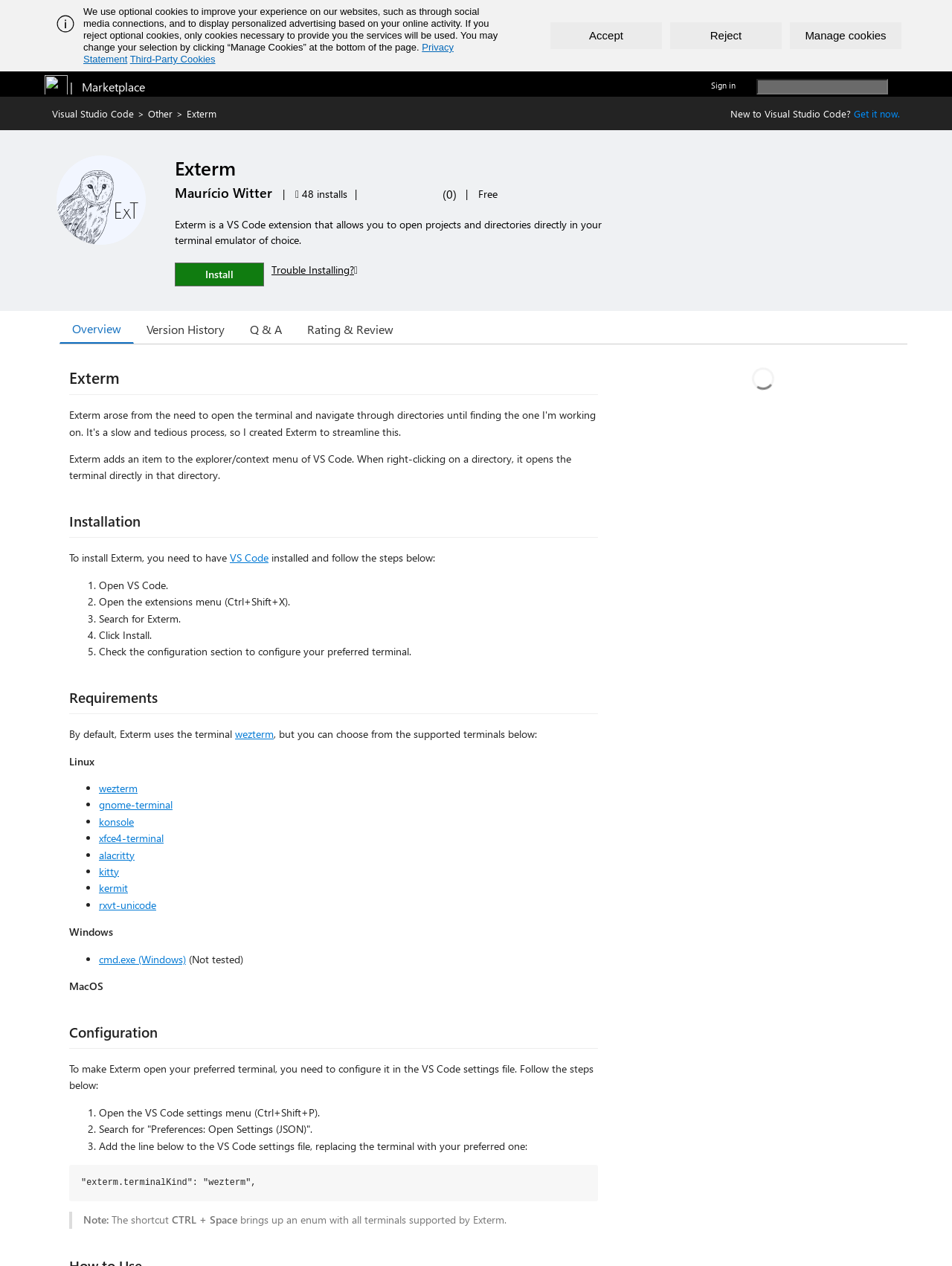What is the purpose of Exterm?
From the image, respond using a single word or phrase.

Open projects and directories in terminal